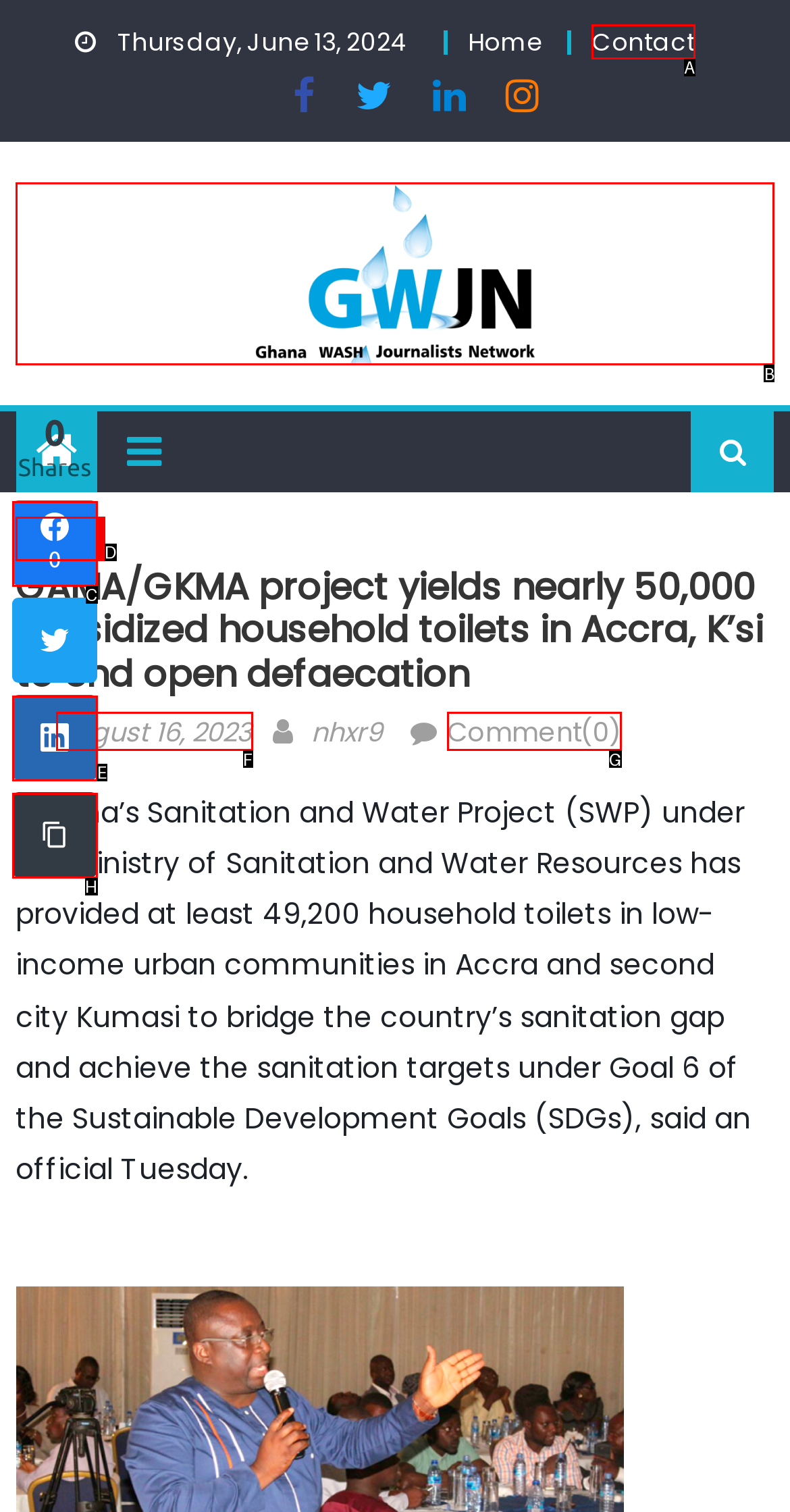Pick the option that best fits the description: parent_node: Instagram. Reply with the letter of the matching option directly.

H